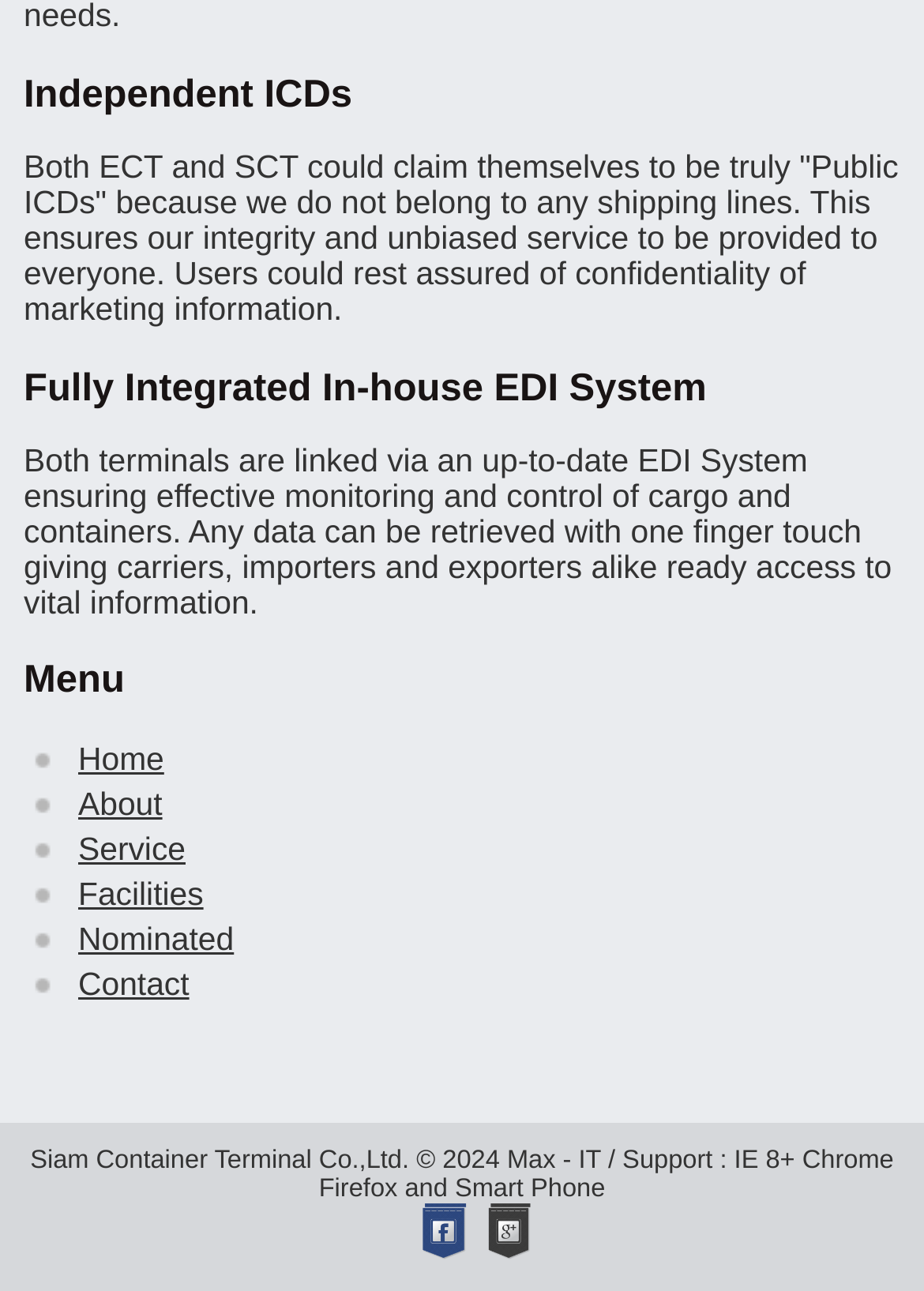What is the benefit of being an 'Independent ICD'?
Please provide a comprehensive answer based on the visual information in the image.

I found the benefit of being an 'Independent ICD' in the section 'Independent ICDs', where it is described as 'ensuring our integrity and unbiased service to be provided to everyone'.